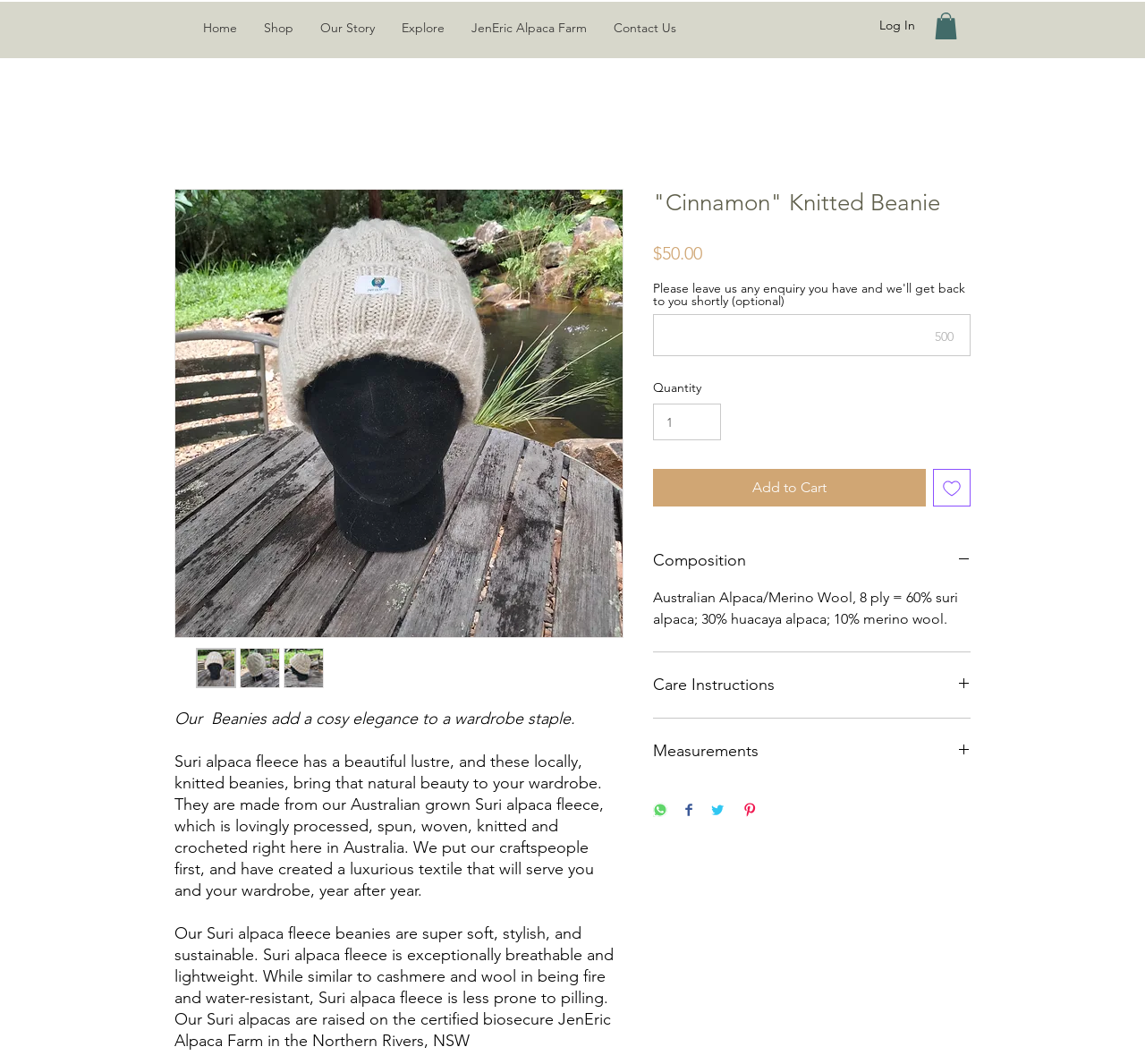Determine the bounding box coordinates for the region that must be clicked to execute the following instruction: "Check the copyright information".

None